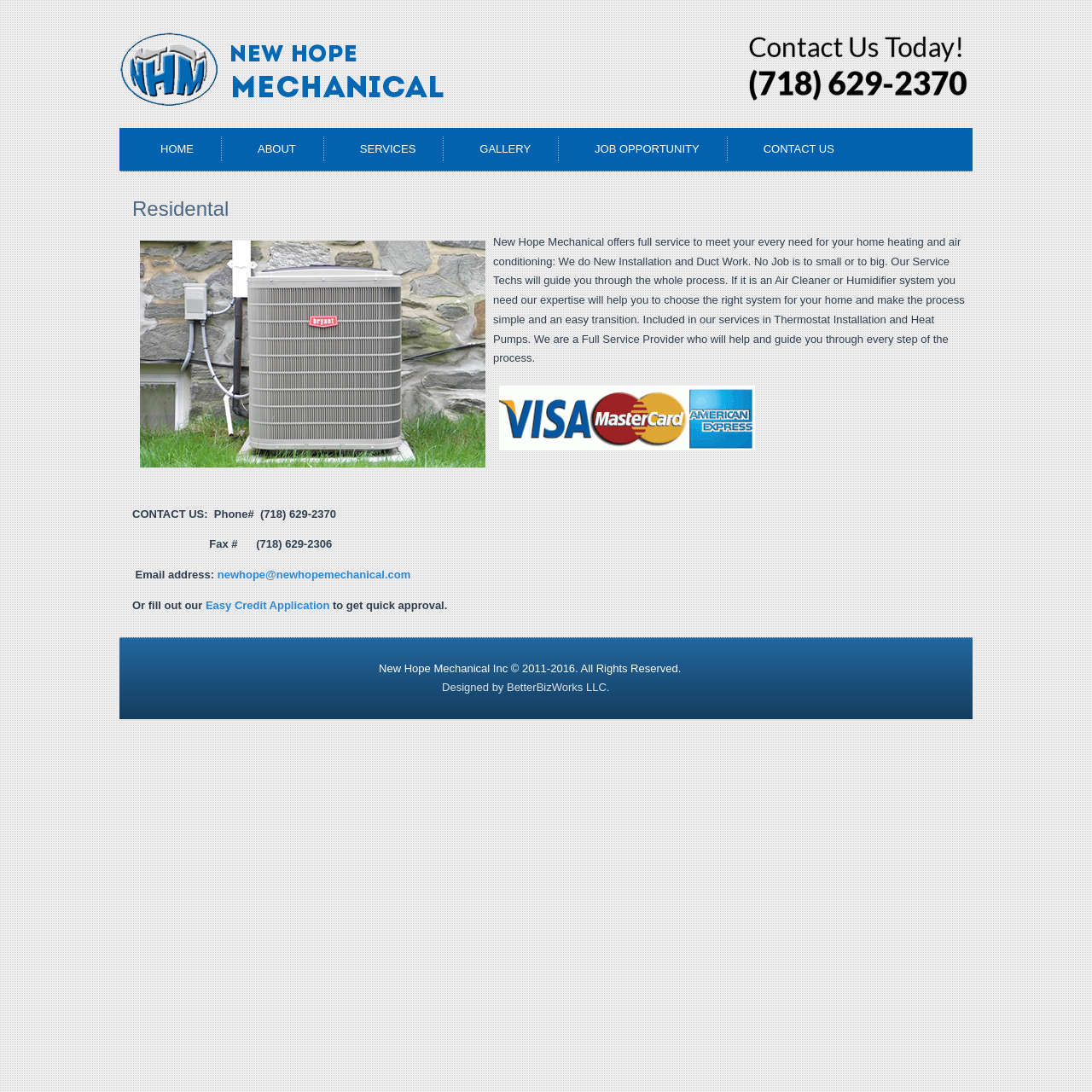Provide a thorough description of the webpage's content and layout.

The webpage is about New Hope Mechanical, a company that offers full-service solutions for home heating and air conditioning. At the top, there are six navigation links: HOME, ABOUT, SERVICES, GALLERY, JOB OPPORTUNITY, and CONTACT US. 

Below the navigation links, there is a large section that takes up most of the page. This section is divided into two parts. On the left, there is a heading "Residental" with an image of an air conditioner unit below it. On the right, there is a block of text that describes the company's services, including new installation, duct work, thermostat installation, and heat pumps. The text also mentions that the company's service technicians will guide customers through the entire process.

Below the text, there are three payment method logos (VISA, Mastercard, and American Express) and some contact information, including a phone number, fax number, and email address. There is also a link to an easy credit application.

At the very bottom of the page, there is a footer section that contains the company's copyright information and a credit to the website designer, BetterBizWorks LLC.